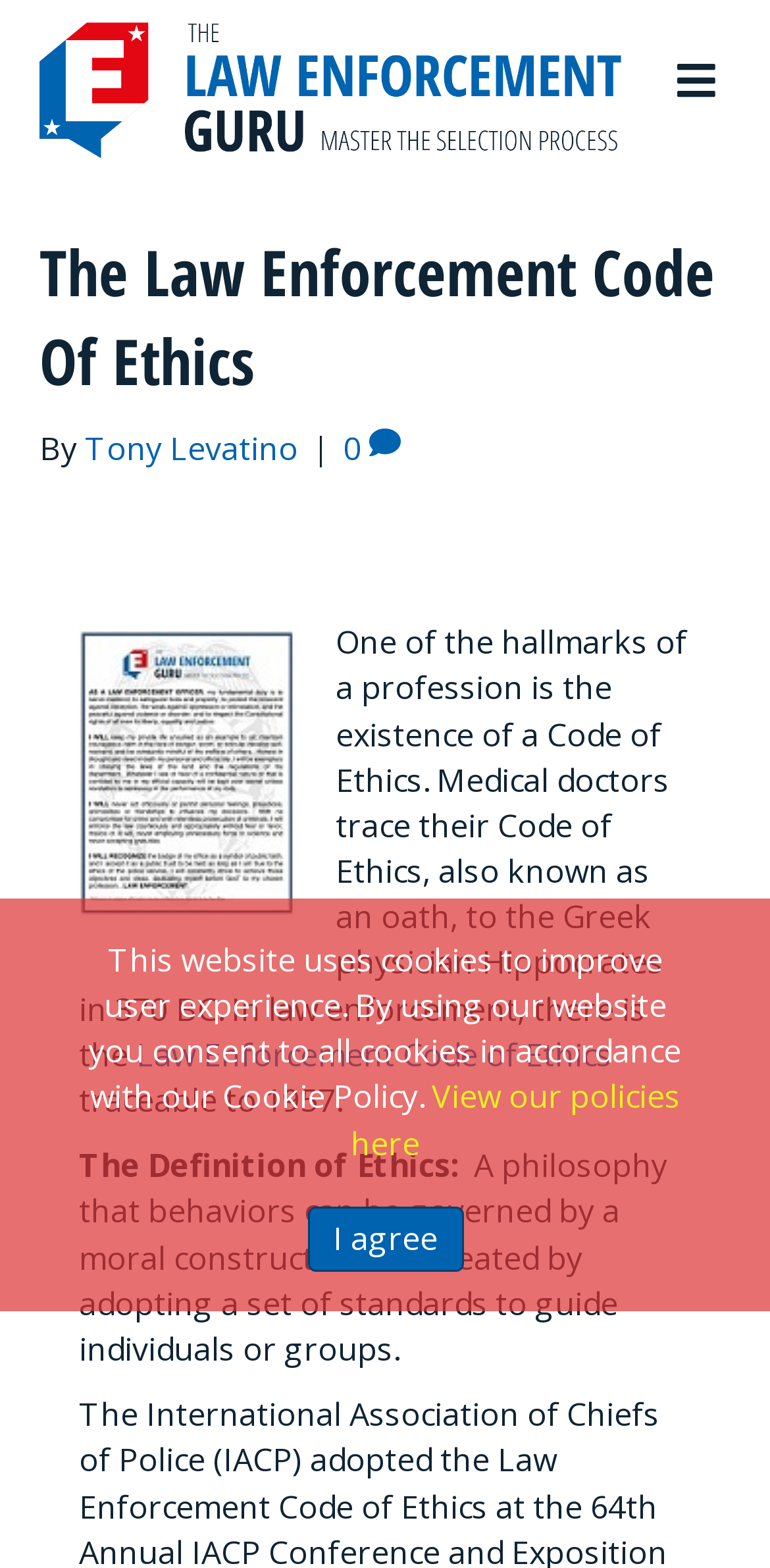Reply to the question with a single word or phrase:
What is the name of the website?

Law Enforcement Guru